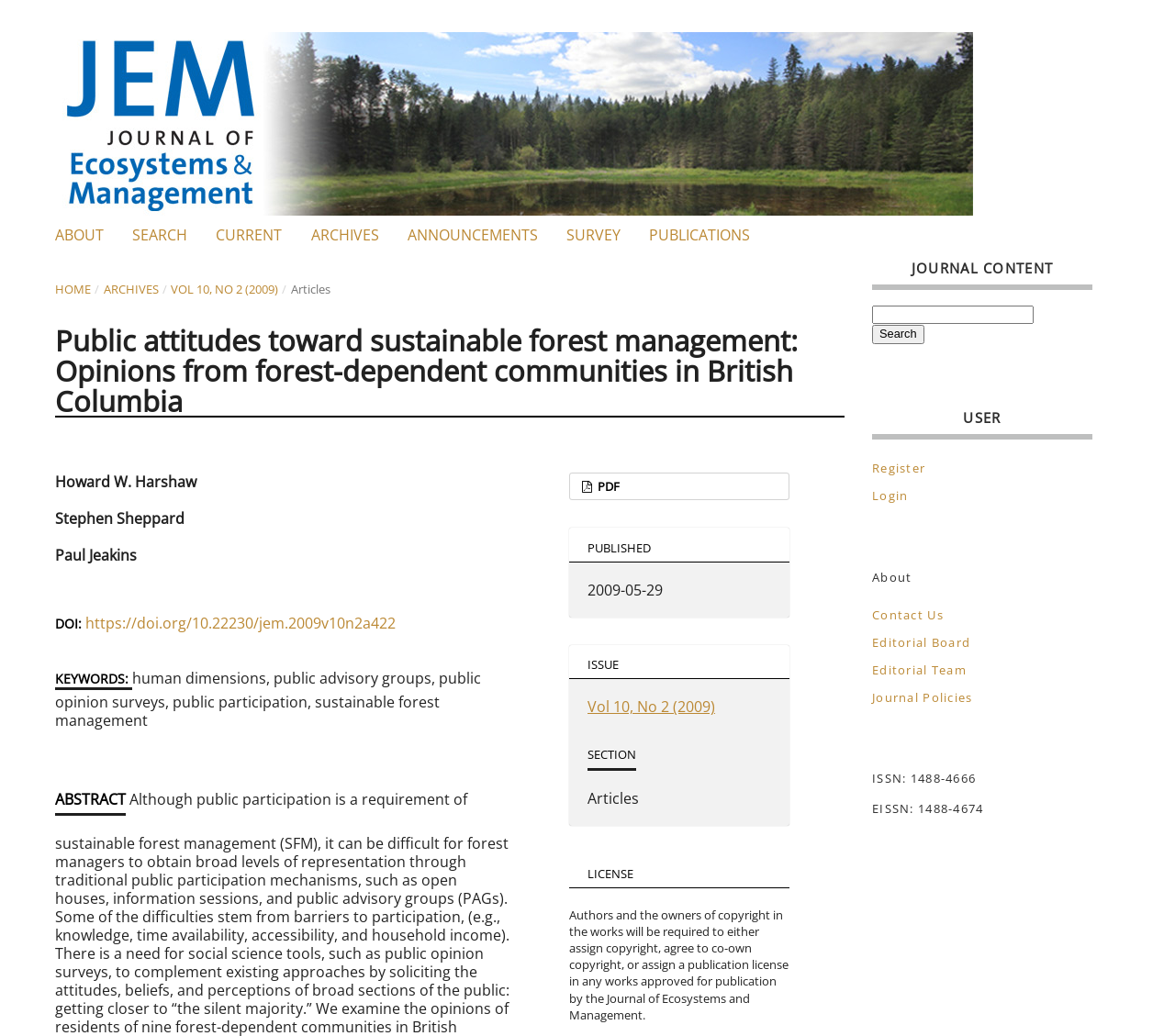Identify the bounding box coordinates of the area you need to click to perform the following instruction: "Click the 'Home' link at the top".

None